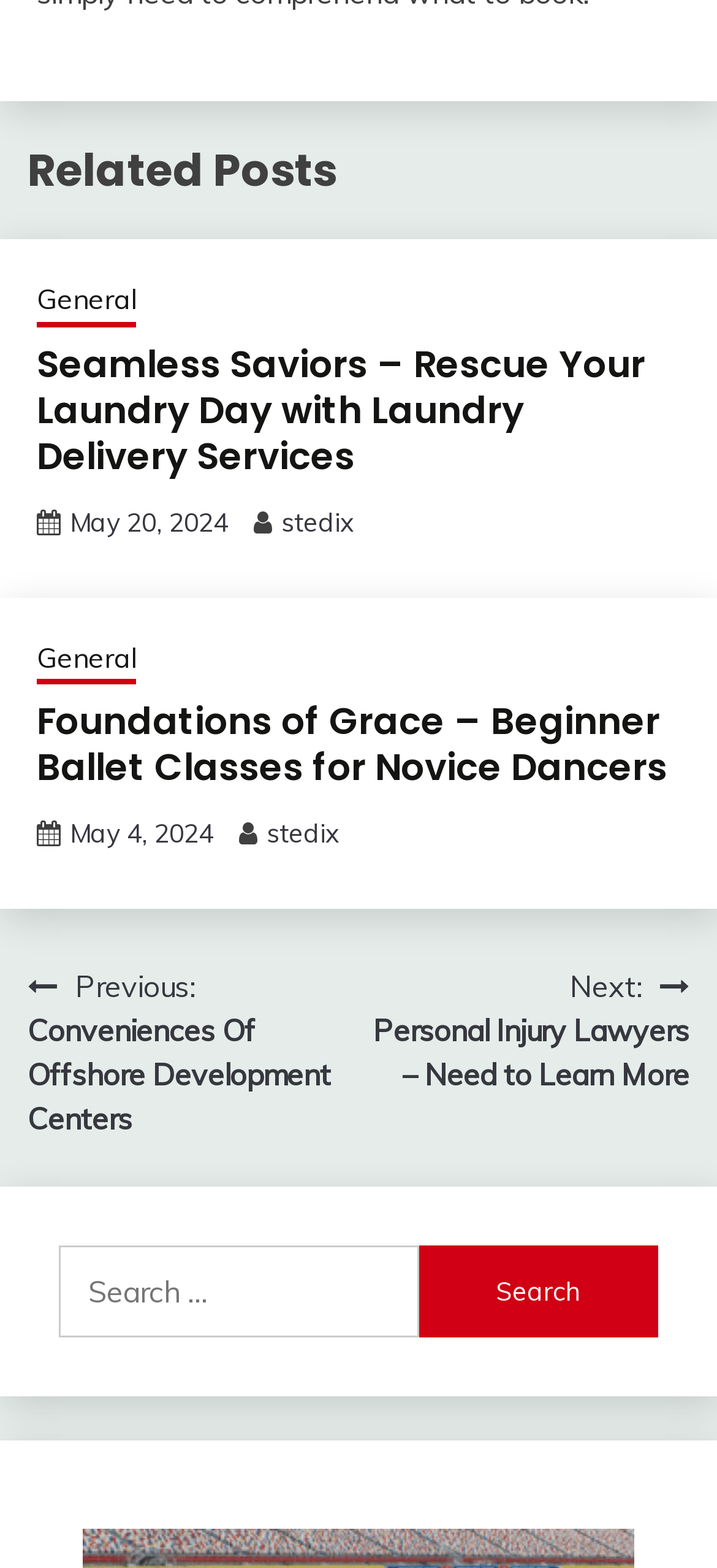Determine the bounding box of the UI component based on this description: "parent_node: Search for: value="Search"". The bounding box coordinates should be four float values between 0 and 1, i.e., [left, top, right, bottom].

[0.584, 0.795, 0.918, 0.853]